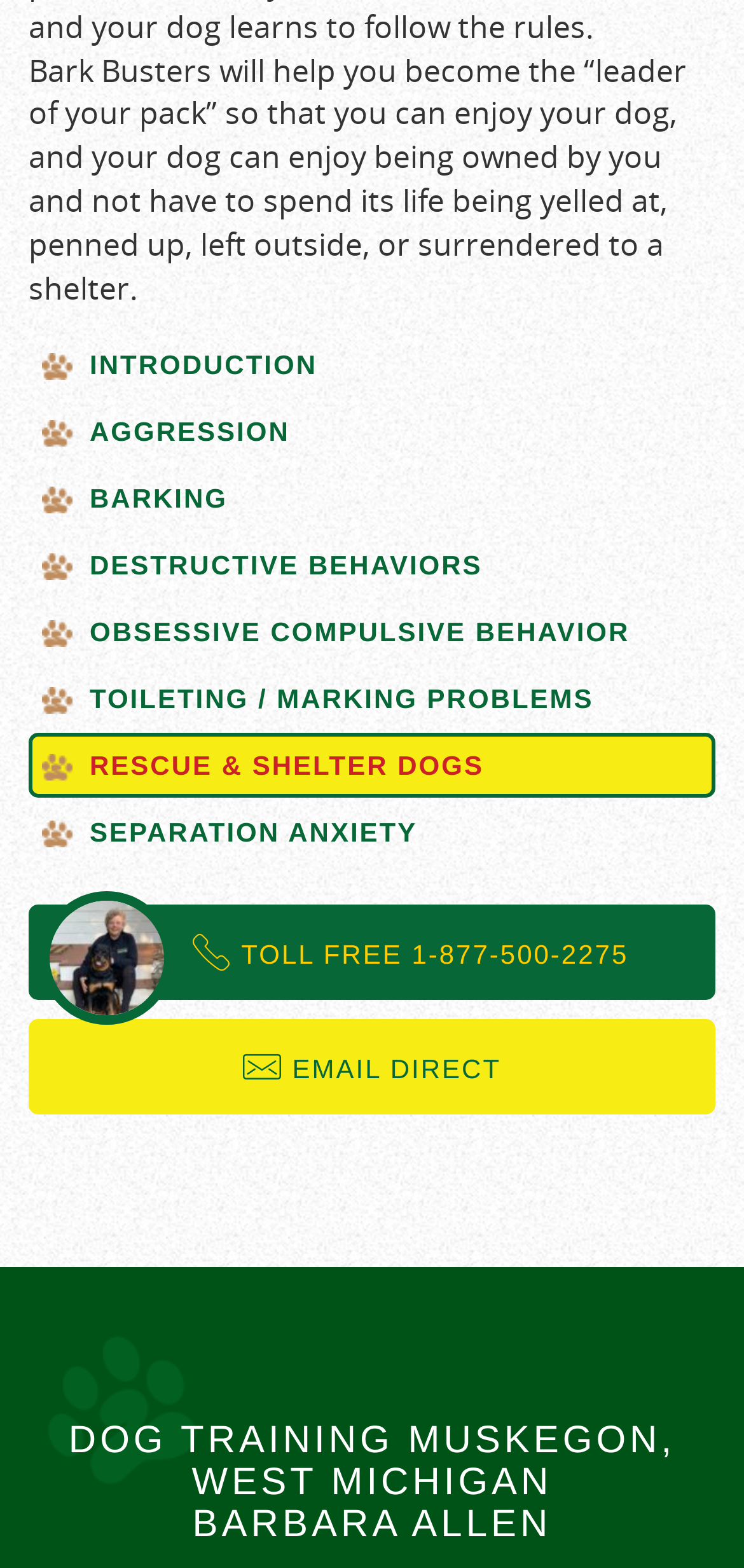How many images are on the webpage? From the image, respond with a single word or brief phrase.

1